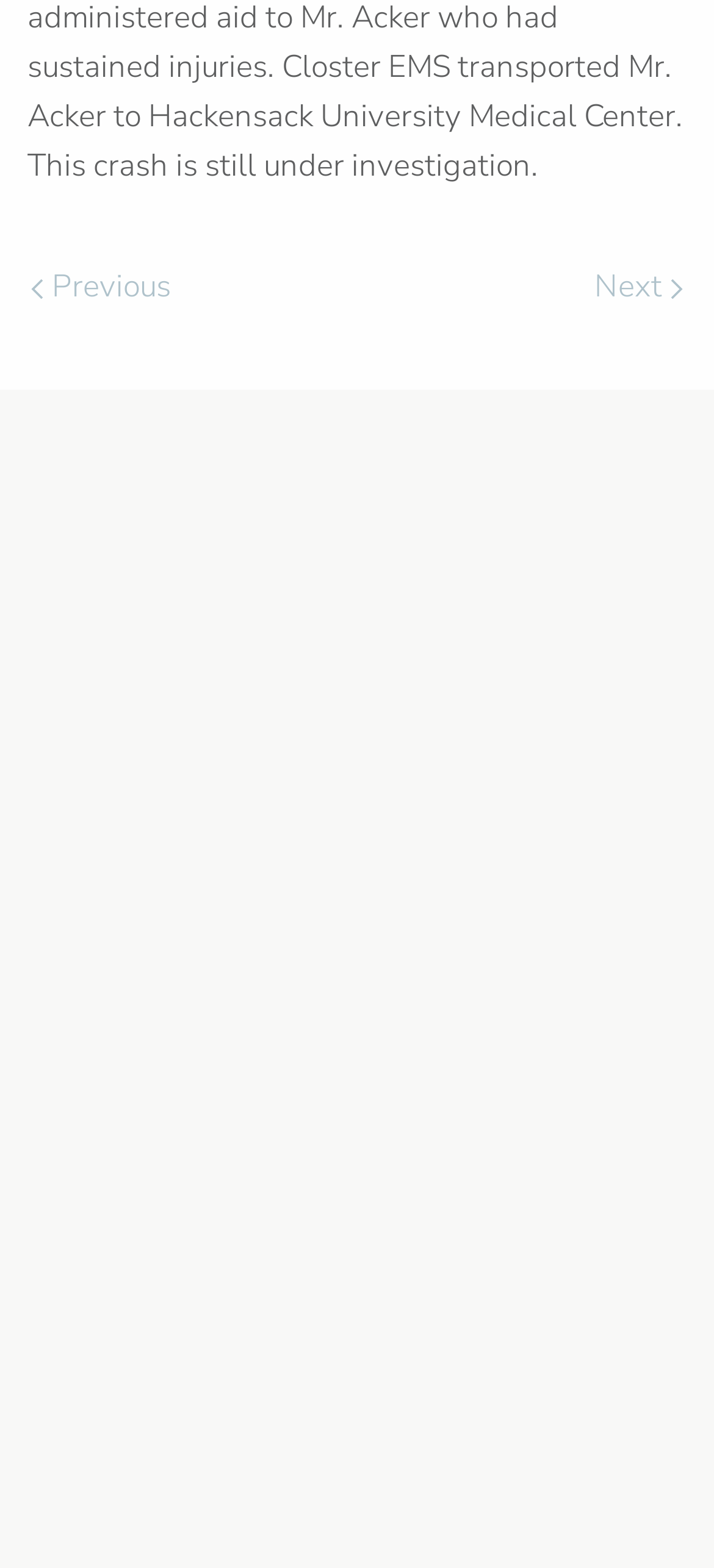Given the description of a UI element: "Tow & Auto Service", identify the bounding box coordinates of the matching element in the webpage screenshot.

[0.038, 0.896, 0.418, 0.923]